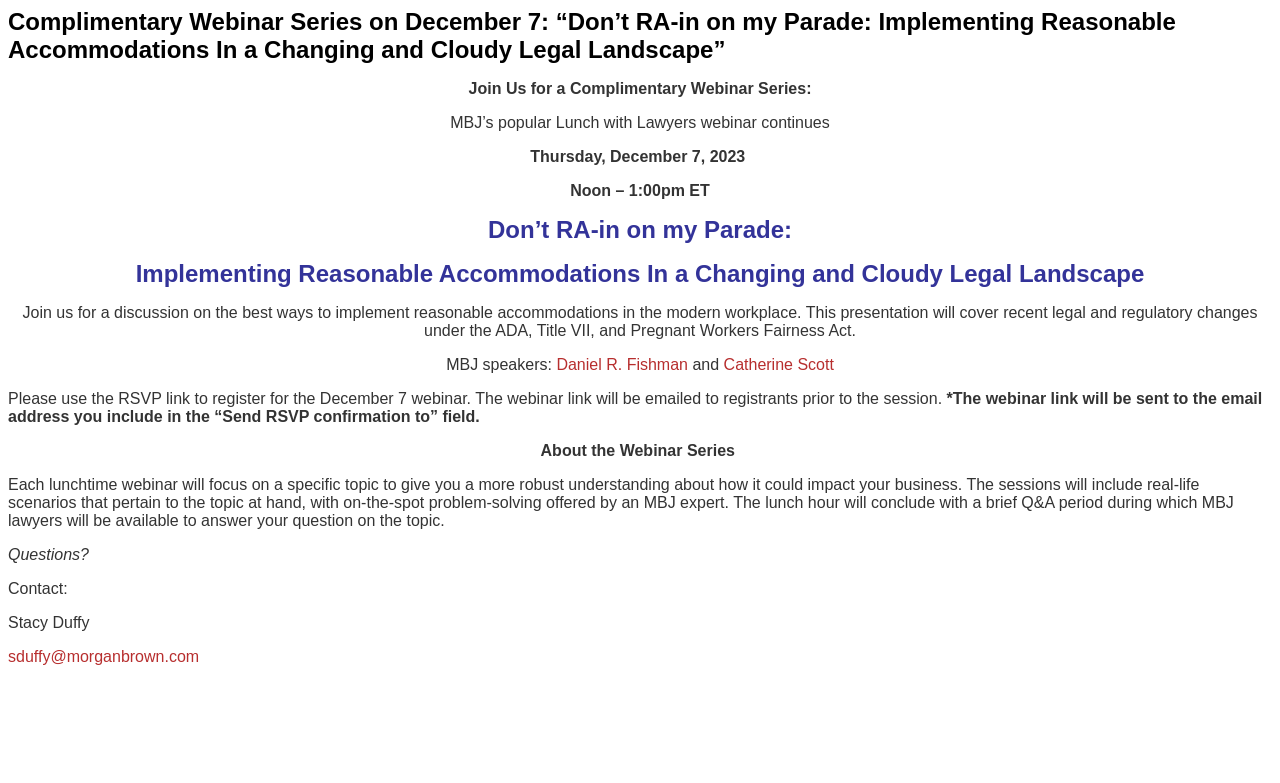What is the primary heading on this webpage?

Complimentary Webinar Series on December 7: “Don’t RA-in on my Parade: Implementing Reasonable Accommodations In a Changing and Cloudy Legal Landscape”